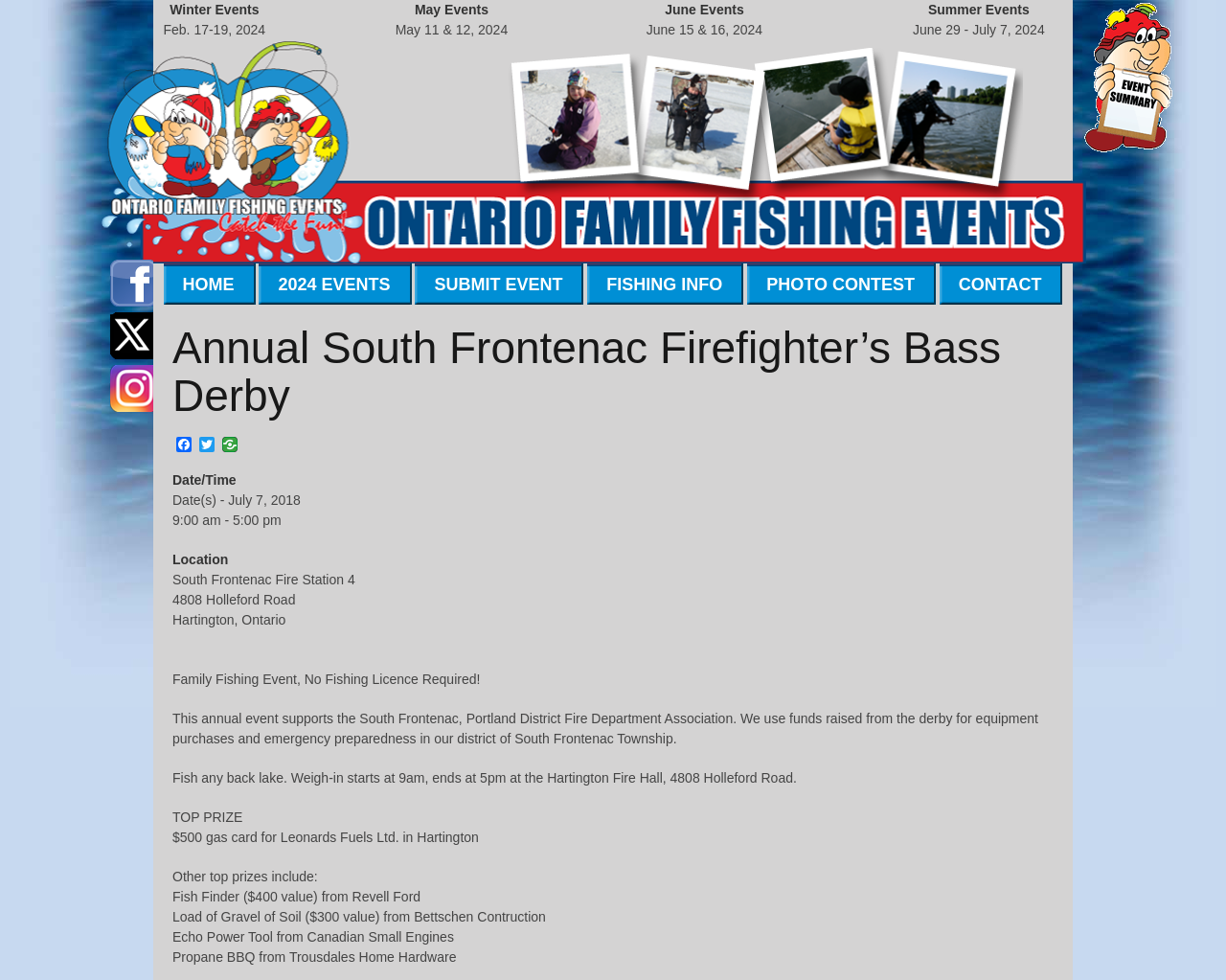Kindly determine the bounding box coordinates for the area that needs to be clicked to execute this instruction: "Click the Facebook link".

[0.141, 0.446, 0.159, 0.465]